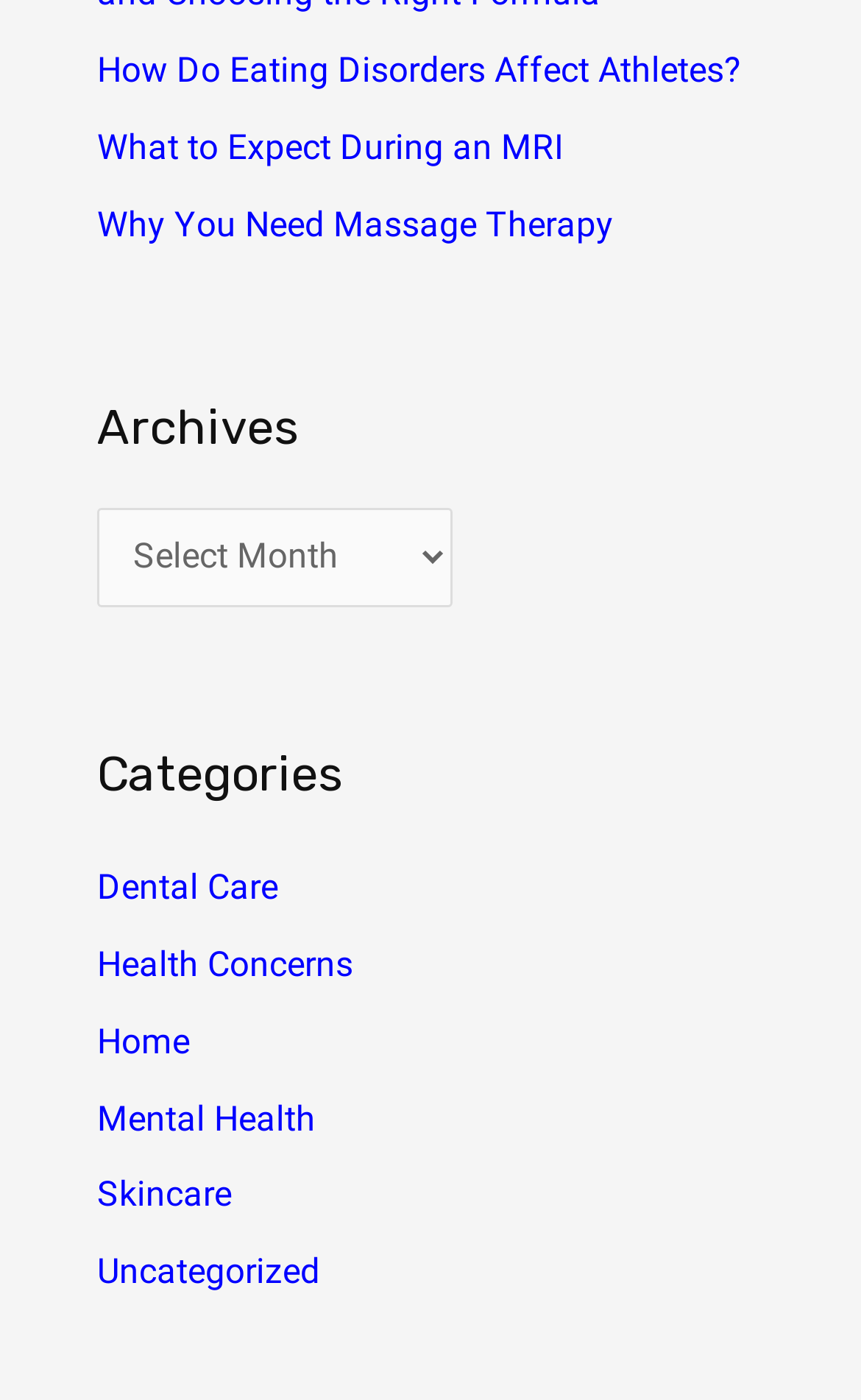Use the information in the screenshot to answer the question comprehensively: How many links are available under the Categories section?

I counted the number of links under the Categories section and found six links: 'Dental Care', 'Health Concerns', 'Home', 'Mental Health', 'Skincare', and 'Uncategorized'.